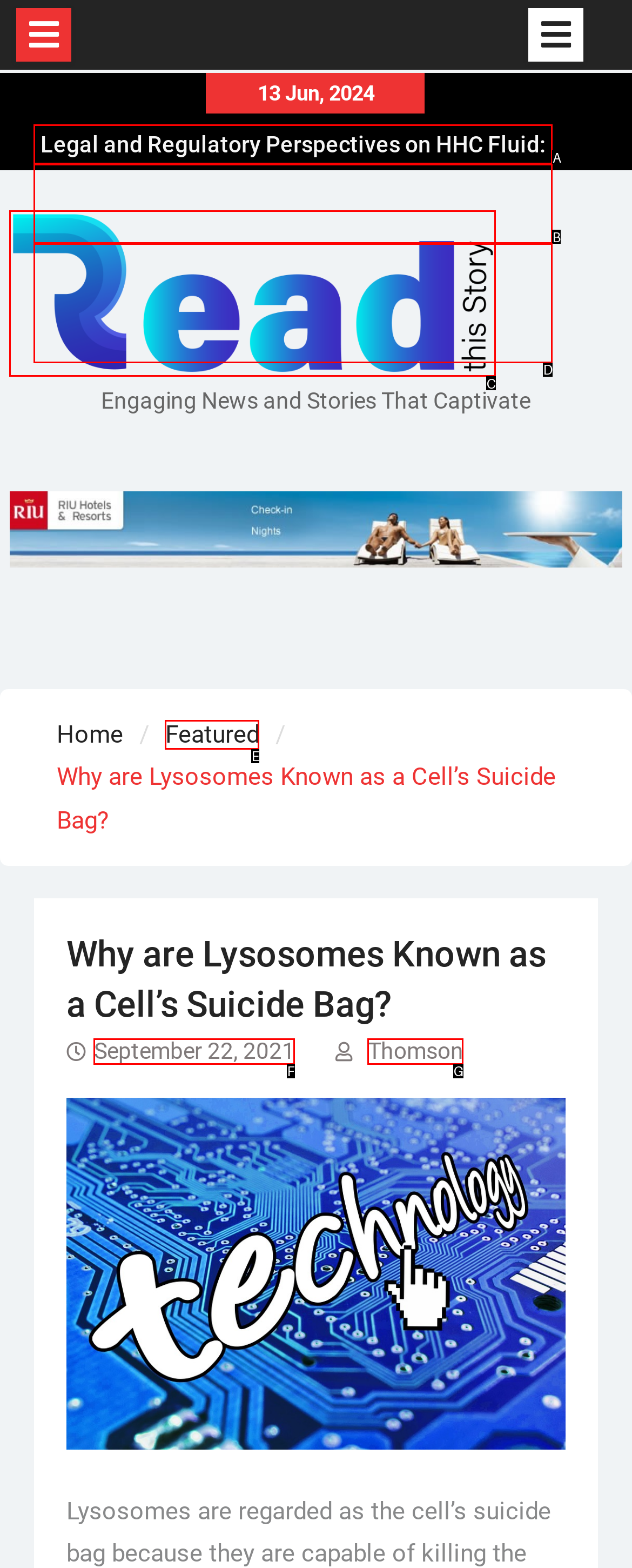Based on the element description: September 22, 2021September 22, 2021, choose the HTML element that matches best. Provide the letter of your selected option.

F